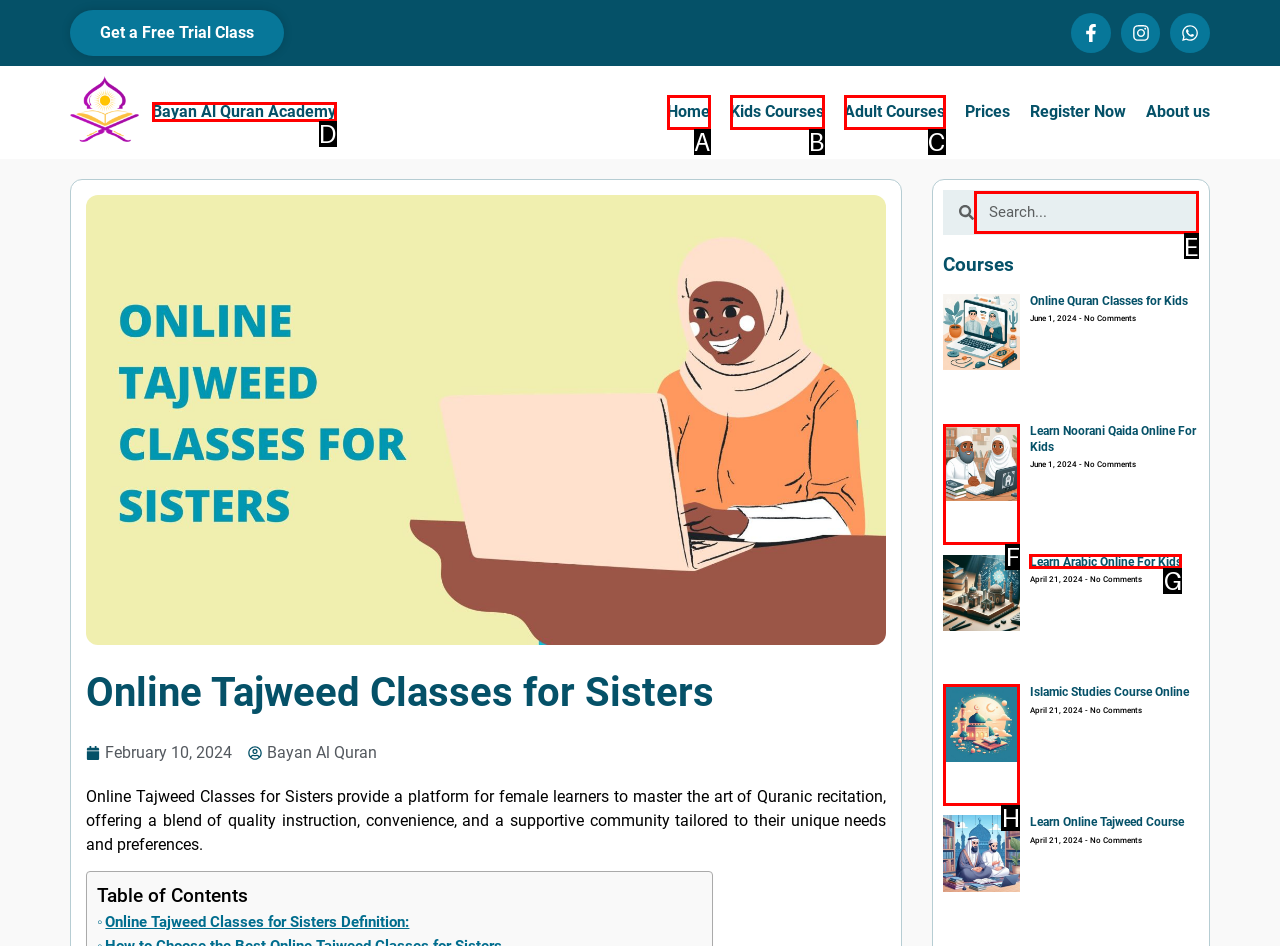Which lettered option should be clicked to achieve the task: Search for courses? Choose from the given choices.

E